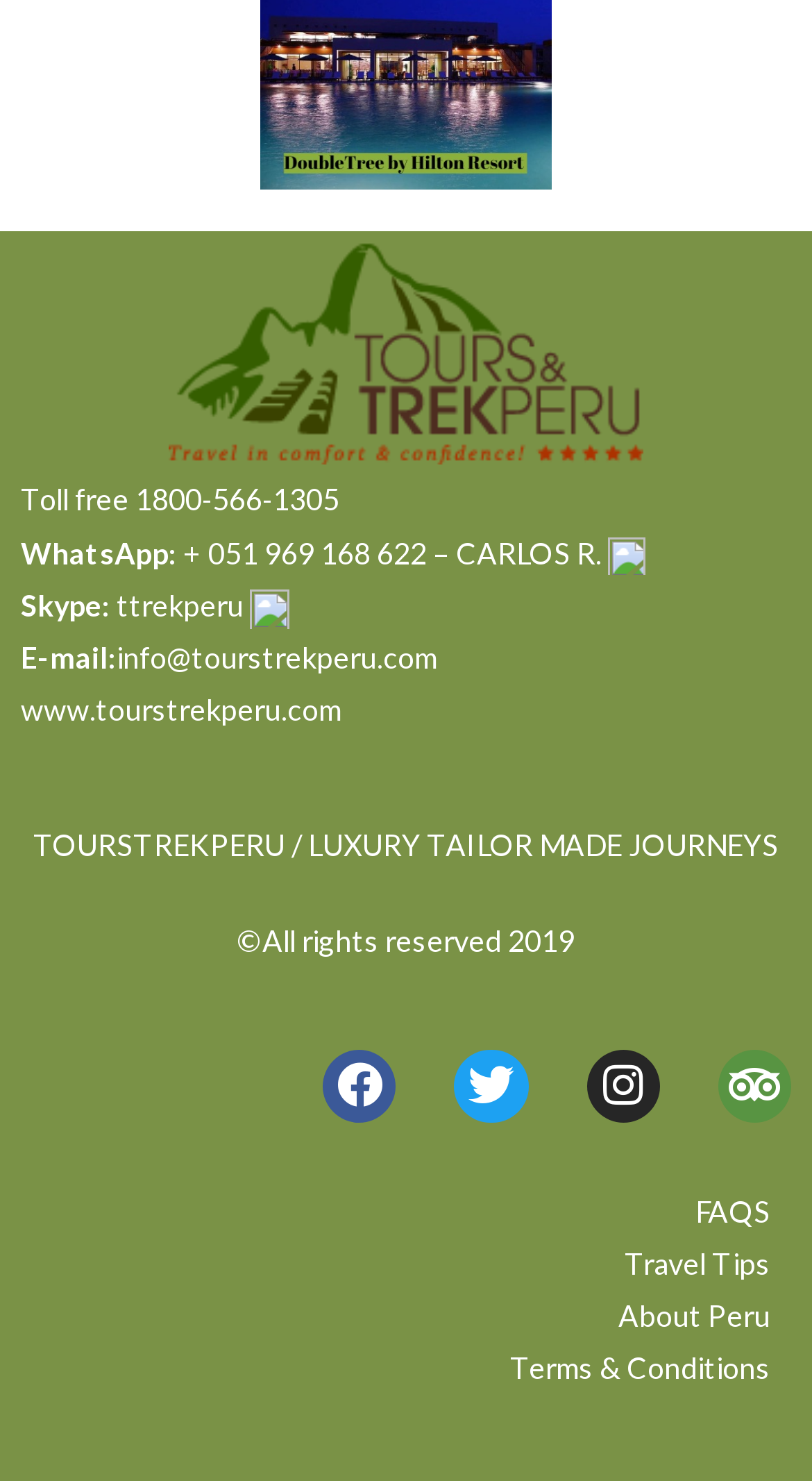How many social media links are there?
Please ensure your answer is as detailed and informative as possible.

I counted the number of social media links at the bottom of the webpage, which are Facebook, Twitter, Instagram, and Tripadvisor, and found that there are 4 social media links in total.